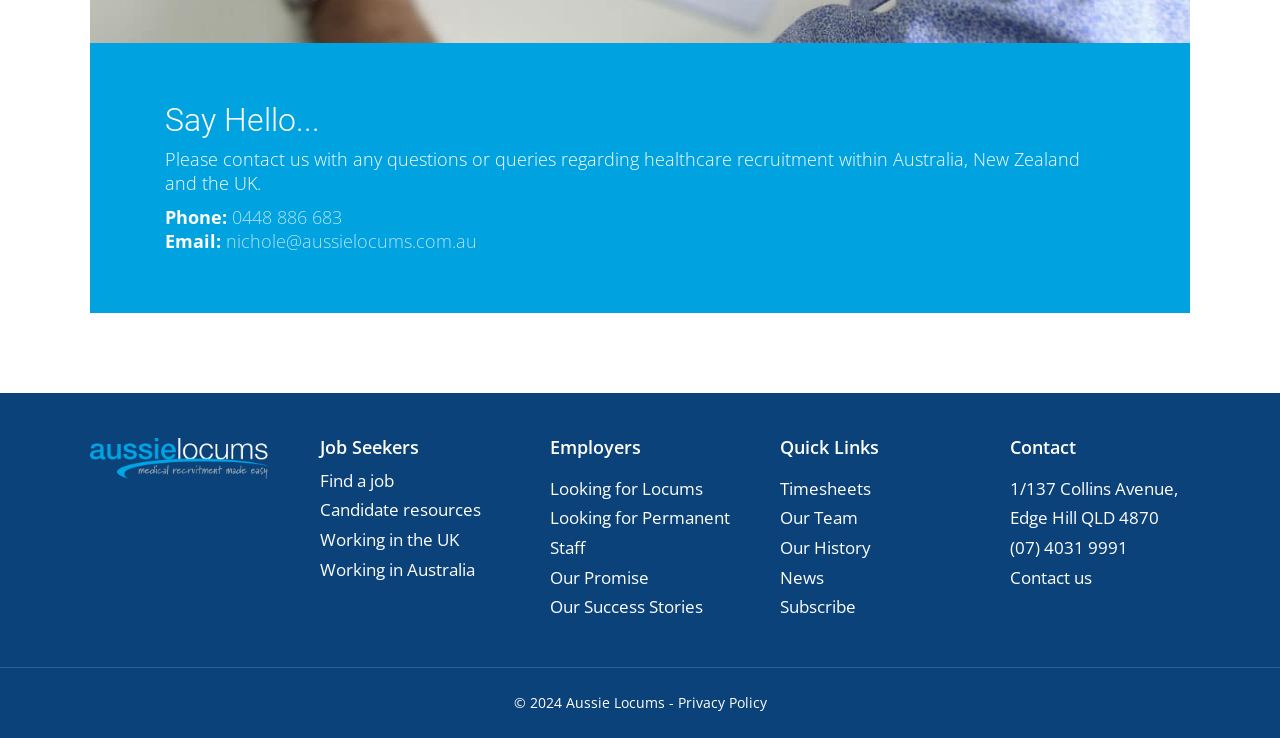Provide the bounding box coordinates for the UI element that is described by this text: "Find a job". The coordinates should be in the form of four float numbers between 0 and 1: [left, top, right, bottom].

[0.25, 0.635, 0.308, 0.666]